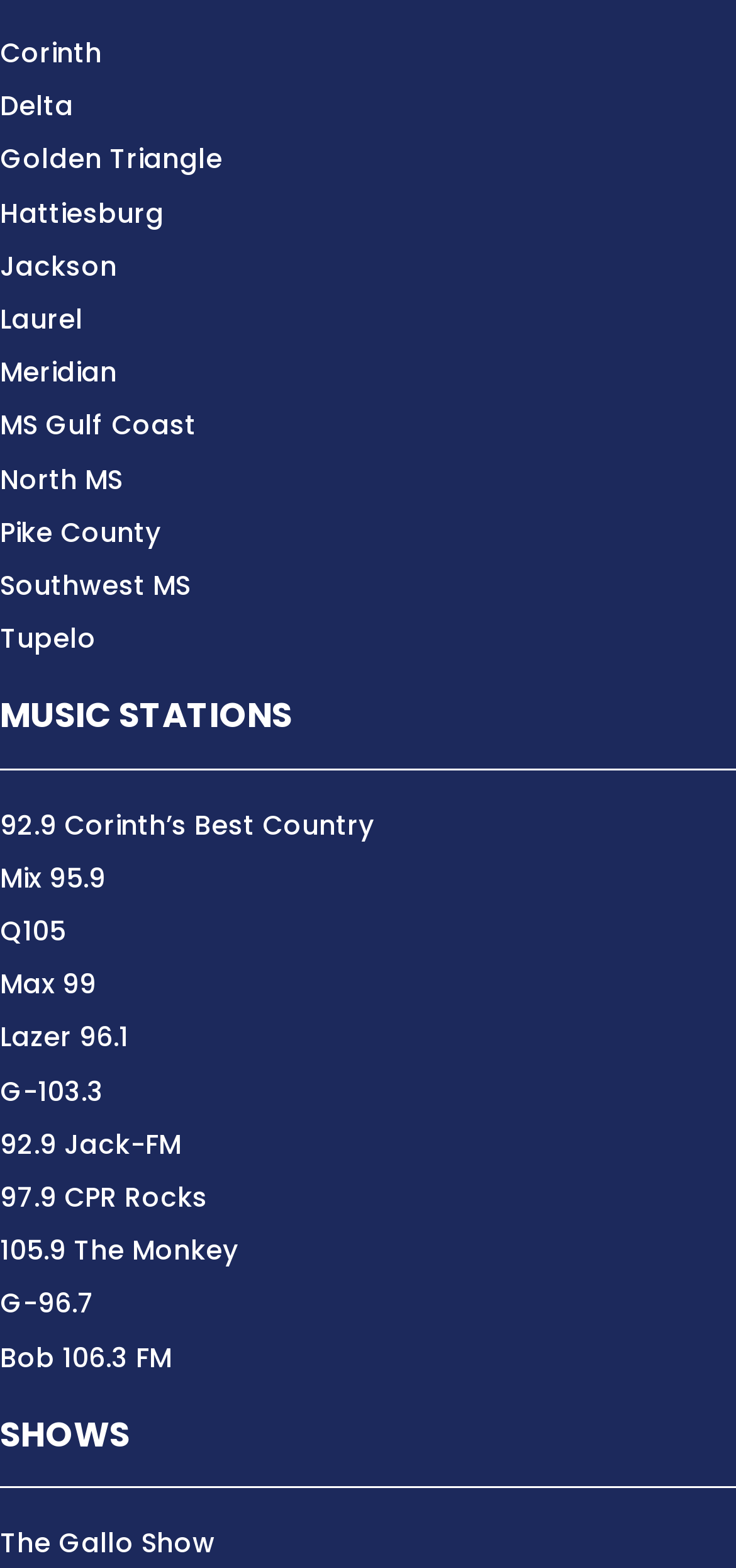Please provide a comprehensive answer to the question based on the screenshot: What is the last location listed?

The last location listed is Tupelo, which is a link element located at the bottom of the webpage with a bounding box coordinate of [0.0, 0.39, 0.131, 0.418].